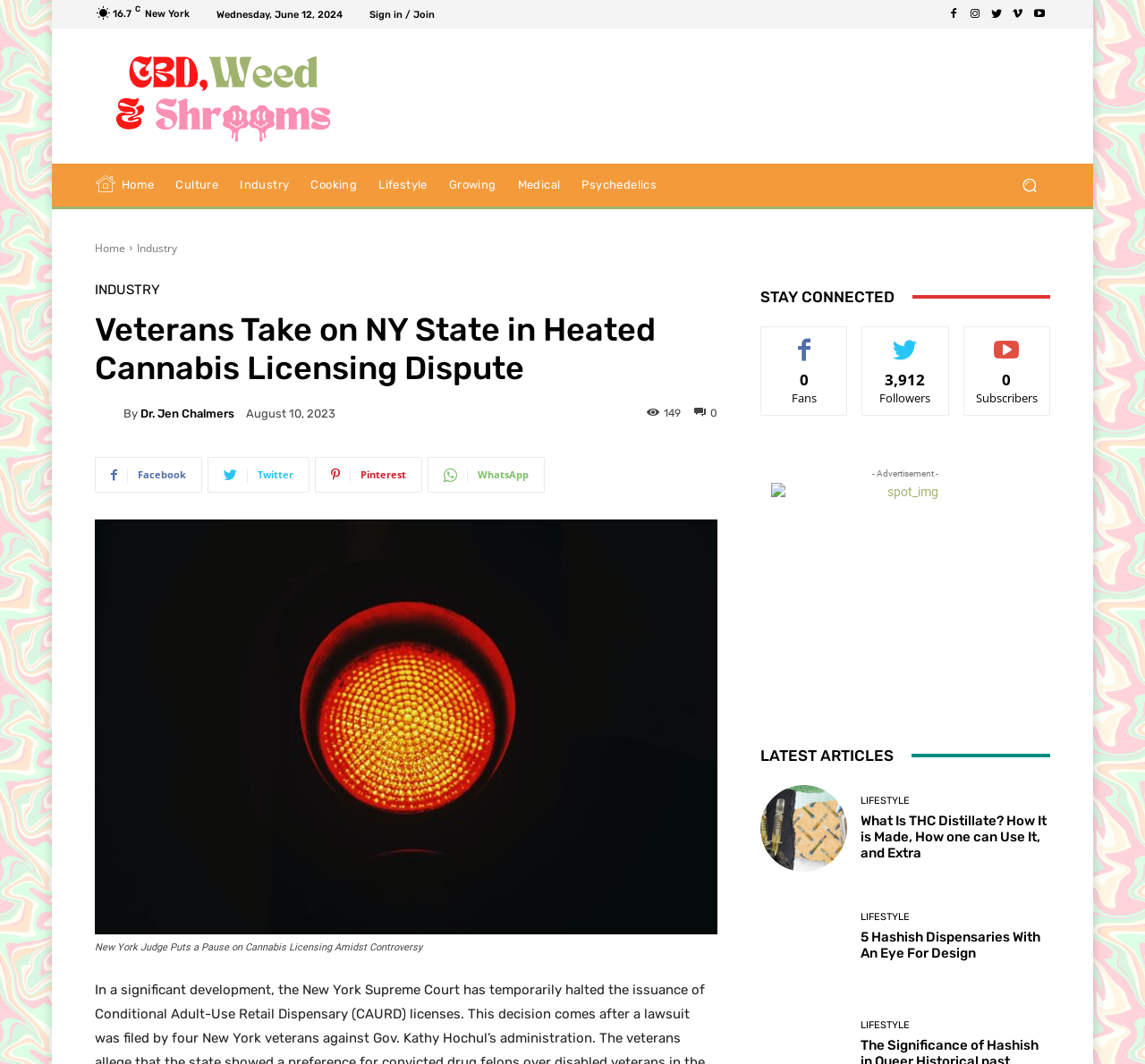Please identify the bounding box coordinates of the element I should click to complete this instruction: 'Share on Facebook'. The coordinates should be given as four float numbers between 0 and 1, like this: [left, top, right, bottom].

[0.083, 0.429, 0.177, 0.463]